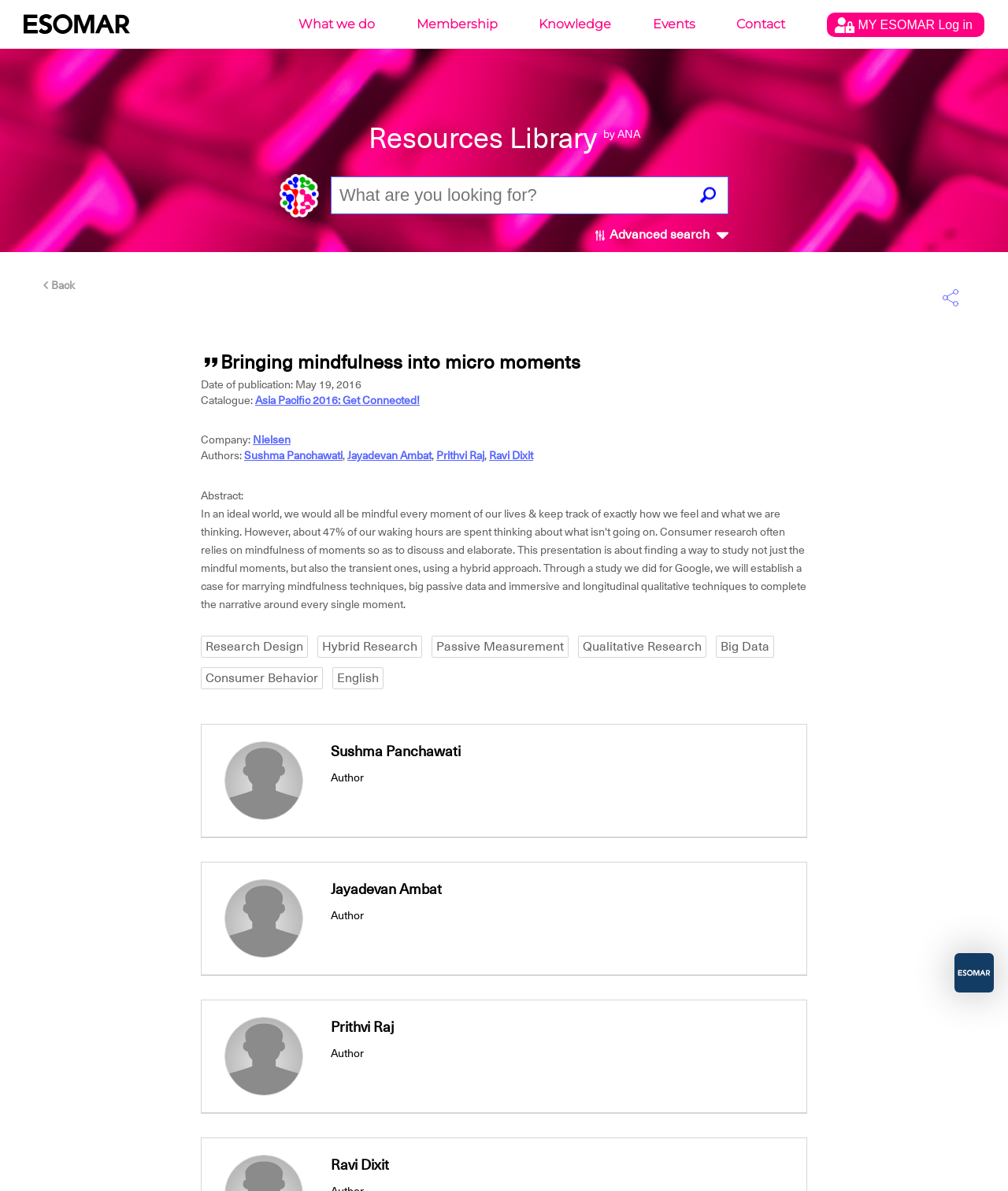Please indicate the bounding box coordinates of the element's region to be clicked to achieve the instruction: "Search for resources". Provide the coordinates as four float numbers between 0 and 1, i.e., [left, top, right, bottom].

[0.328, 0.148, 0.723, 0.18]